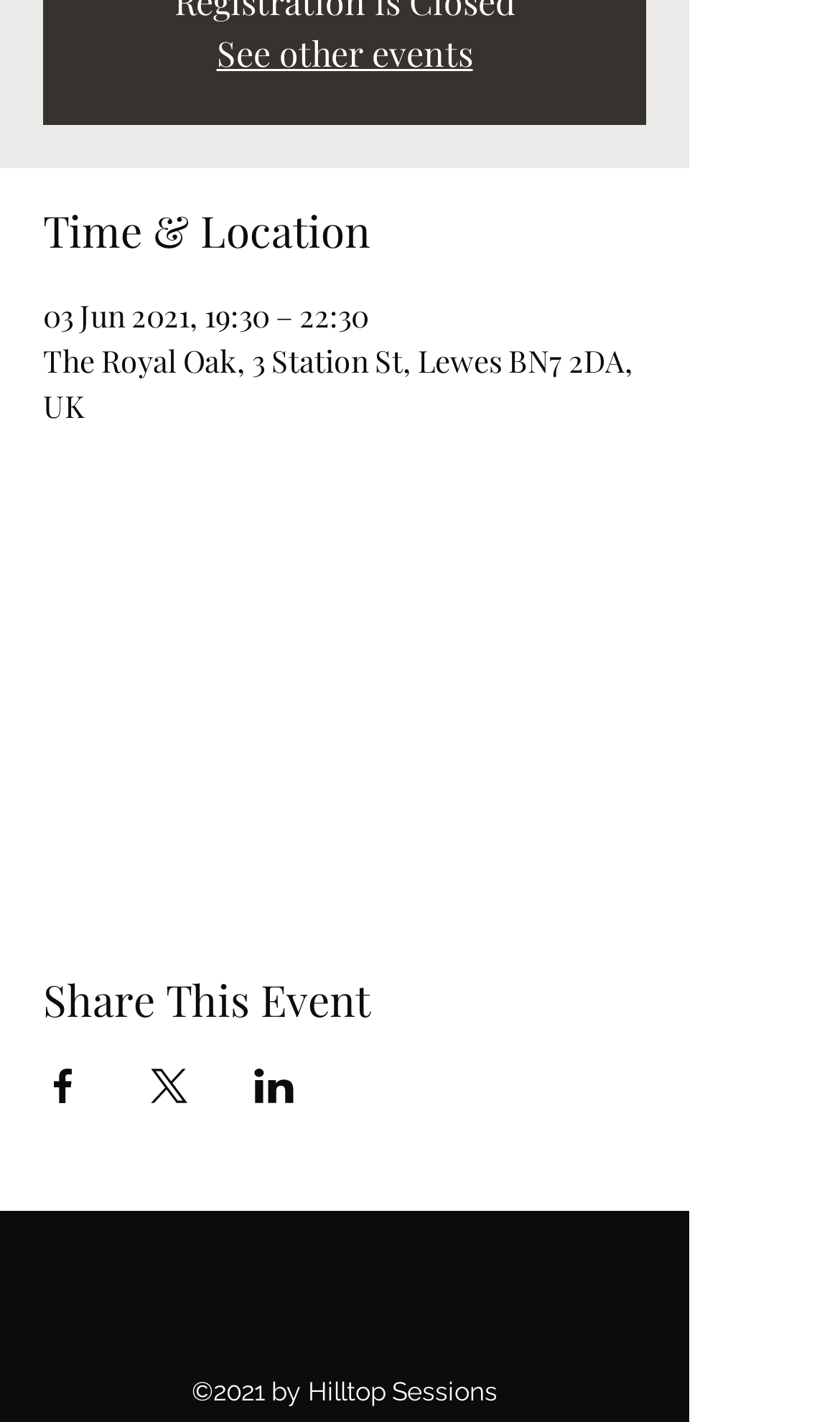Using the elements shown in the image, answer the question comprehensively: Is there an event location map available?

In the 'Time & Location' section, there is a link element 'Event location map' with a corresponding image element, indicating that an event location map is available.